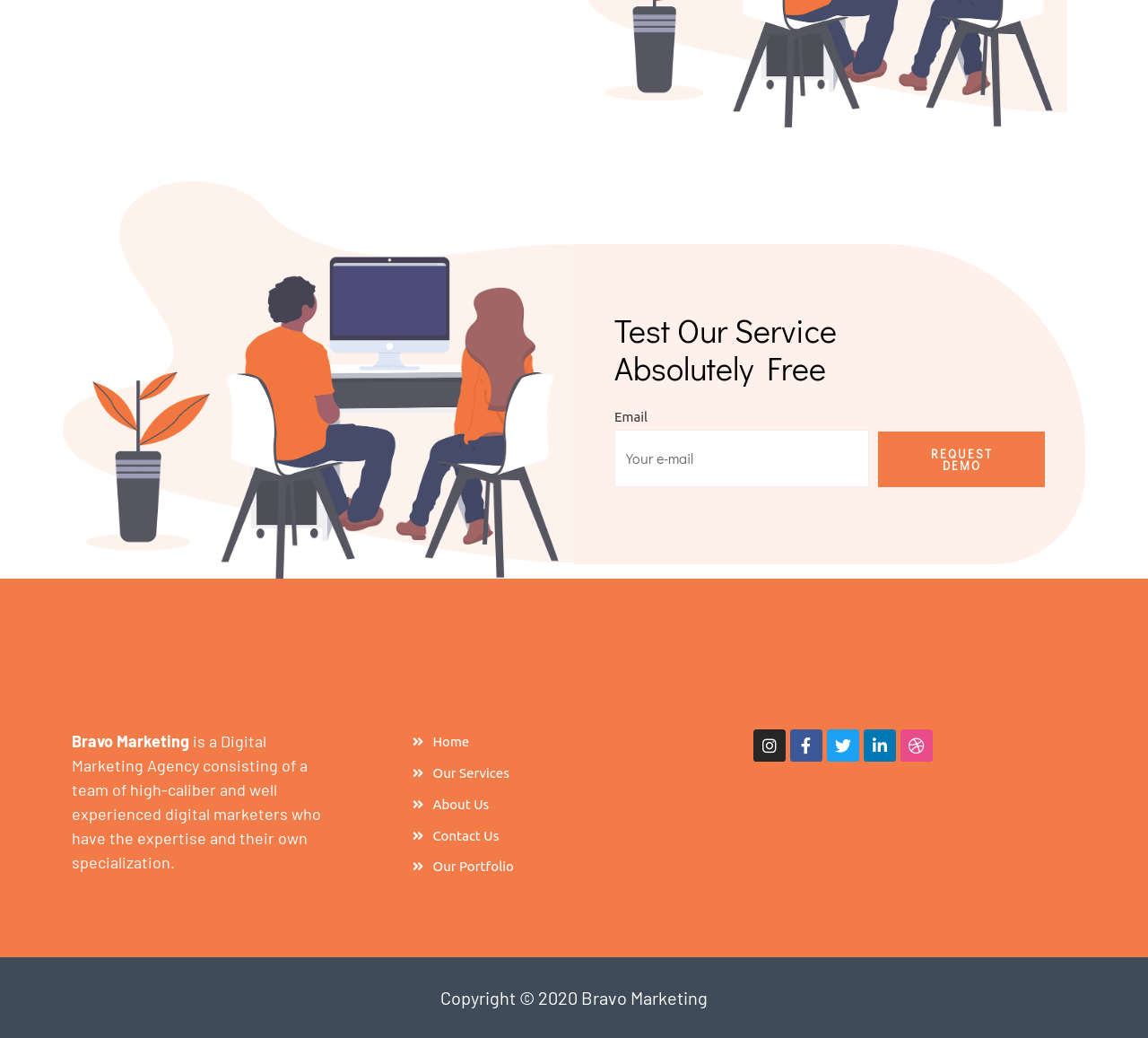What is the copyright year of Bravo Marketing?
Could you please answer the question thoroughly and with as much detail as possible?

The heading element at the bottom of the page states 'Copyright © 2020 Bravo Marketing', indicating that the copyright year is 2020.